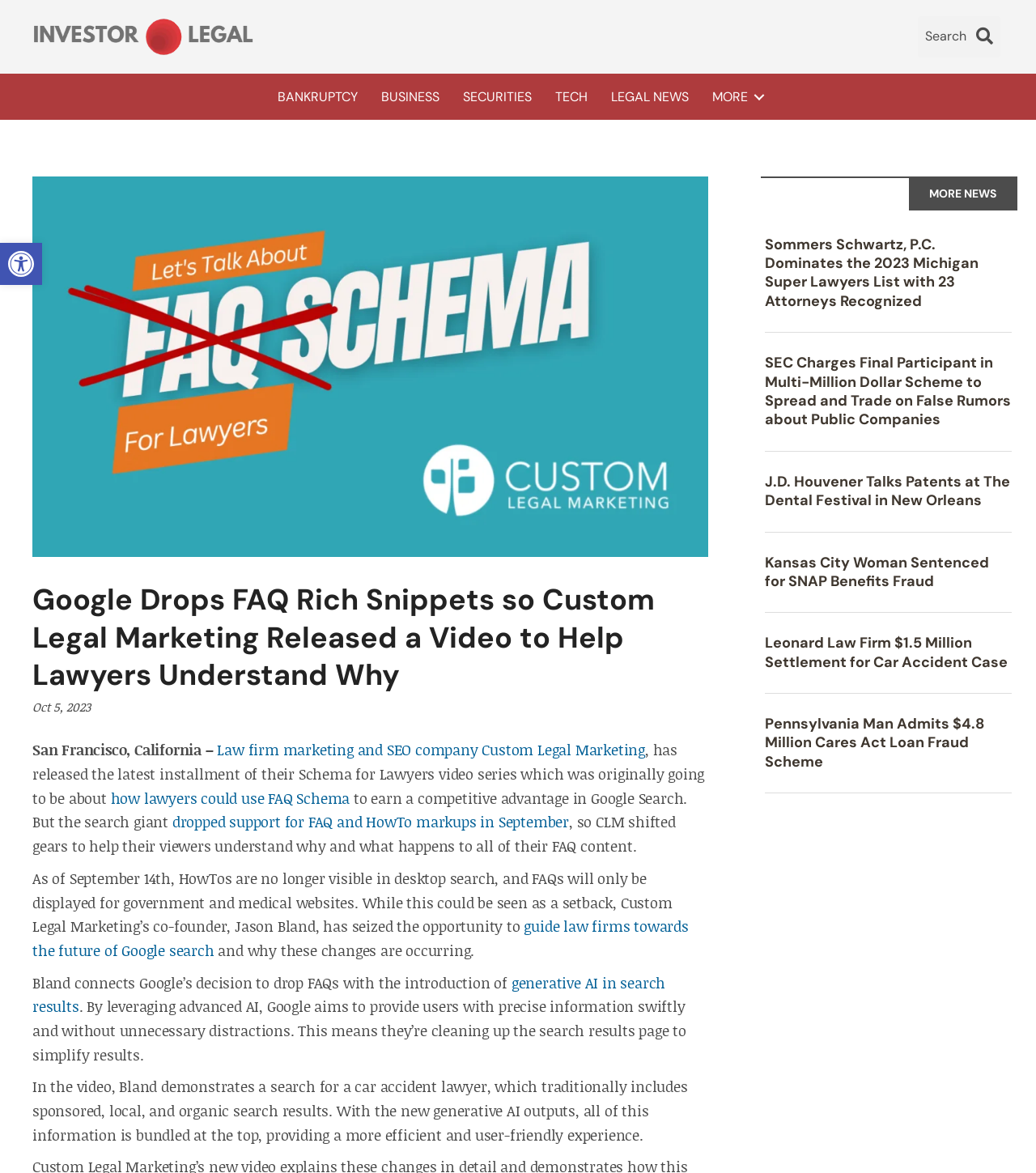Identify the bounding box for the given UI element using the description provided. Coordinates should be in the format (top-left x, top-left y, bottom-right x, bottom-right y) and must be between 0 and 1. Here is the description: Bankruptcy

[0.257, 0.068, 0.356, 0.098]